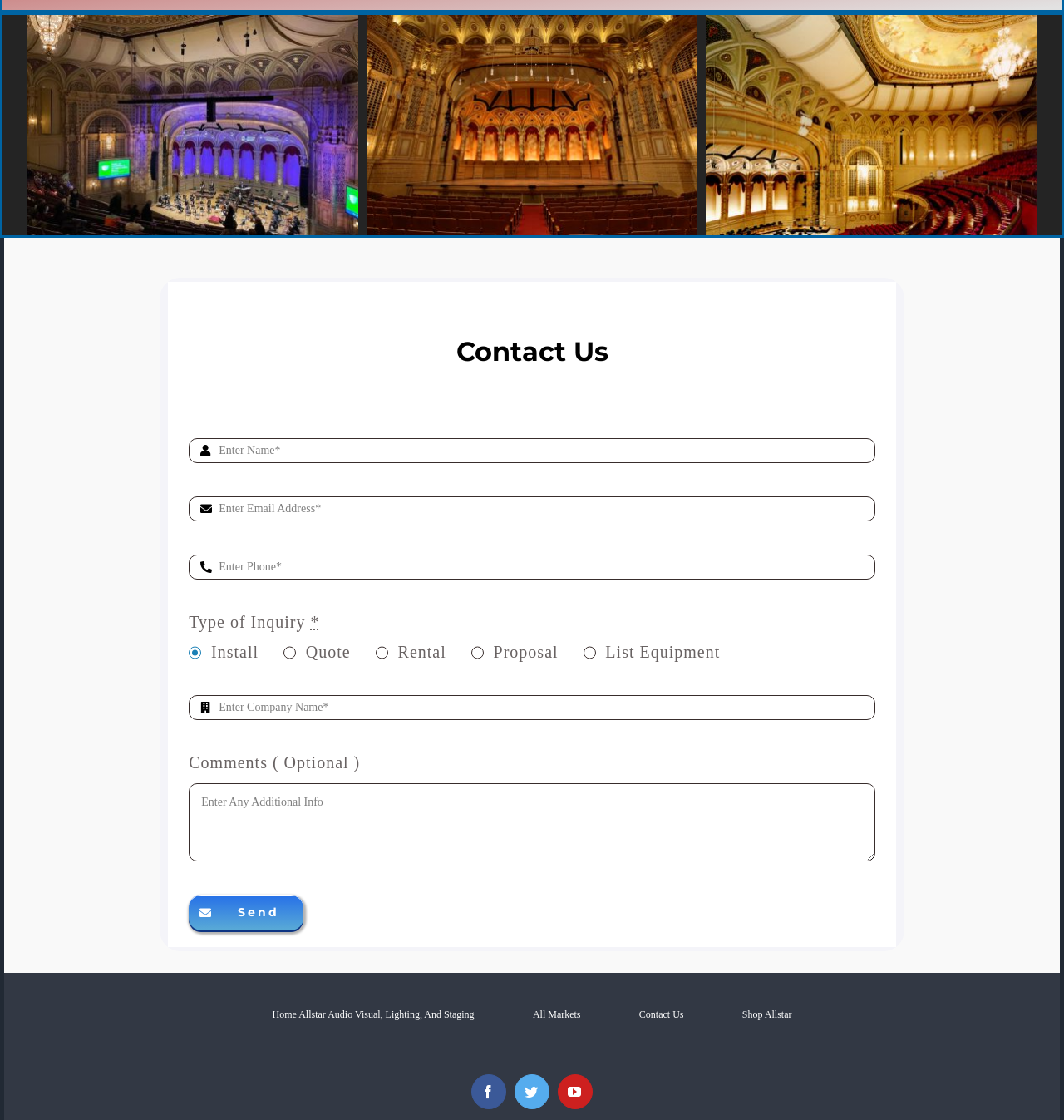Identify the bounding box of the UI element described as follows: "All Markets". Provide the coordinates as four float numbers in the range of 0 to 1 [left, top, right, bottom].

[0.493, 0.893, 0.554, 0.917]